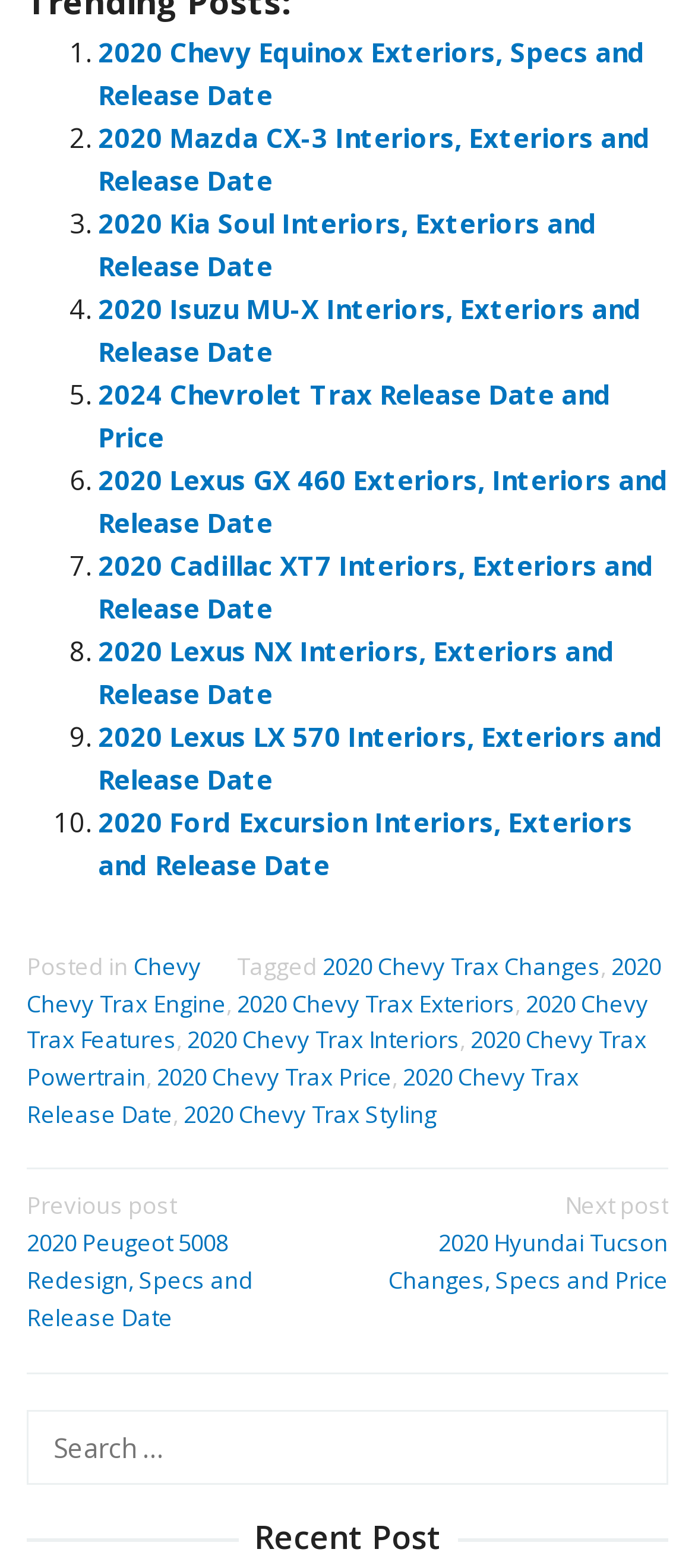What is the purpose of the search box?
Please use the image to provide an in-depth answer to the question.

I looked at the search box and its label 'Search for:' and inferred that its purpose is to allow users to search for posts on the website.